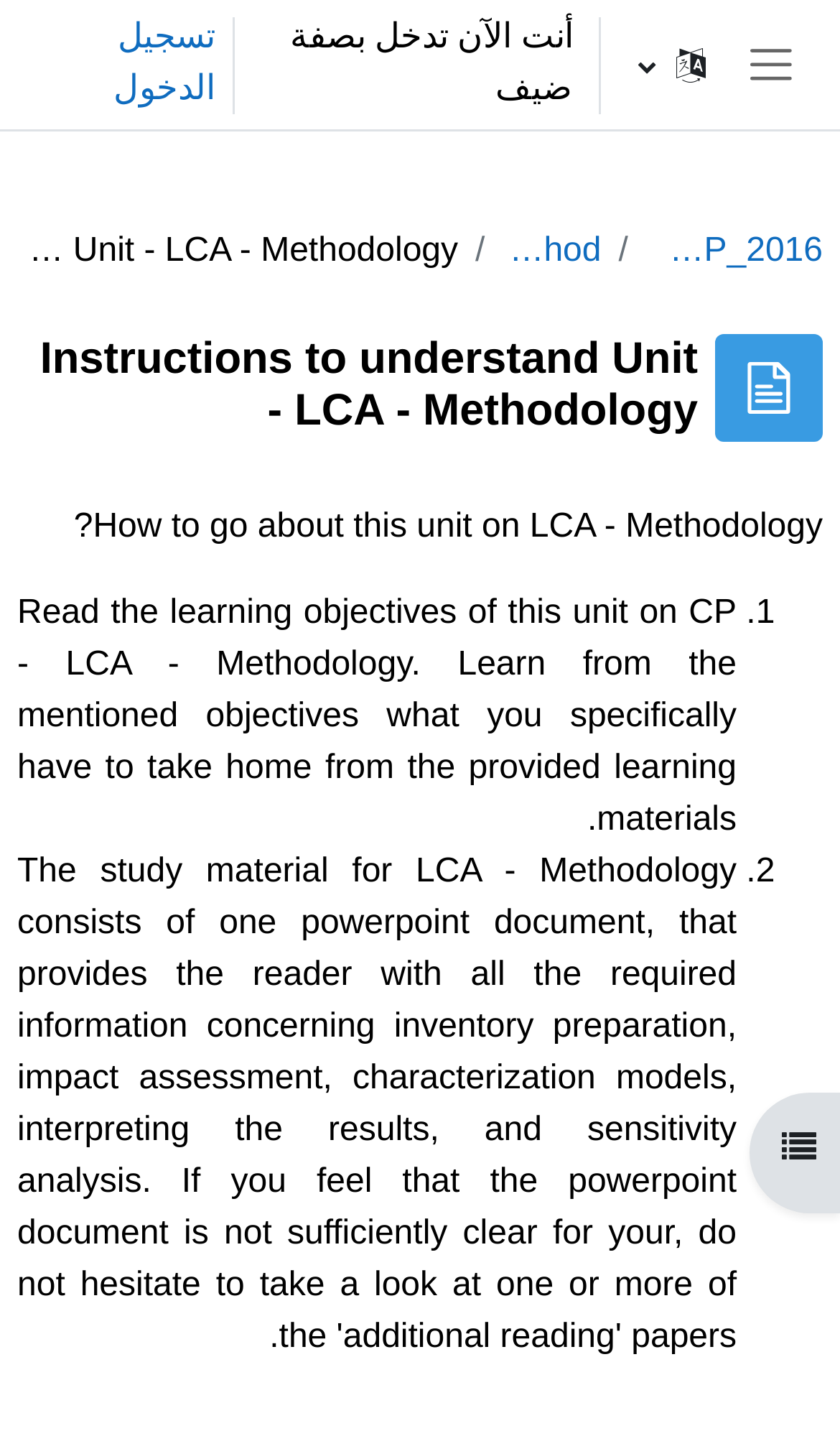Describe the entire webpage, focusing on both content and design.

The webpage appears to be an instructional page for a course on Life Cycle Assessment (LCA) Methodology. At the top of the page, there is a navigation menu labeled "التنقل في الموقع" (meaning "Navigate the site" in Arabic) that spans the entire width of the page. Within this menu, there are two buttons: "واجهة جانبية" (meaning "Side interface" in Arabic) on the right side and "اللغة" (meaning "Language" in Arabic) on the left side, which has a dropdown menu.

Below the navigation menu, there is a notification stating "أنت الآن تدخل بصفة ضيف" (meaning "You are now entering as a guest" in Arabic). Next to this notification, there is a link to "تسجيل الدخول" (meaning "Log in" in Arabic).

On the right side of the page, near the bottom, there is a button labeled "فتح فهرس المقرر" (meaning "Open course catalog" in Arabic).

The main content of the page is divided into sections. The first section is a navigation menu labeled "مسار التنقل" (meaning "Navigation path" in Arabic) that spans almost the entire width of the page. Within this menu, there are two links: "2016_OCW_IRMCP" and "LCA-Method".

Below the navigation menu, there is a heading that reads "Instructions to understand Unit - LCA - Methodology". This heading is followed by a paragraph of text that asks the question "How to go about this unit on LCA - Methodology?".

The main instructional content is presented in a numbered list. The first item in the list instructs the user to "Read the learning objectives of this unit on CP - LCA - Methodology. Learn from the mentioned objectives what you specifically have to take home from the provided learning materials." The list continues with a second item, but its content is not provided in the accessibility tree.